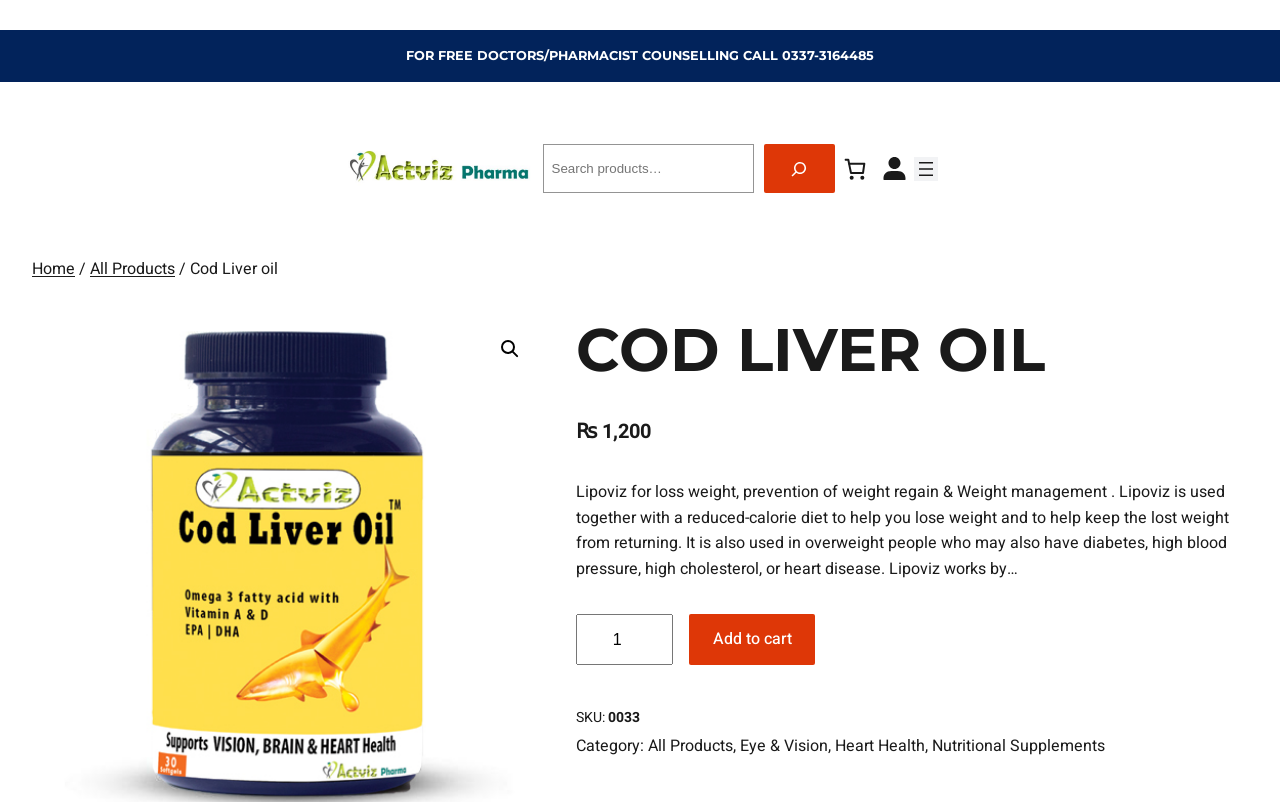Carefully examine the image and provide an in-depth answer to the question: What is the purpose of Lipoviz?

I determined the purpose of Lipoviz by reading the static text element that describes the product. The text mentions that Lipoviz is used for 'loss weight, prevention of weight regain & Weight management', which indicates that its purpose is related to weight loss and management.